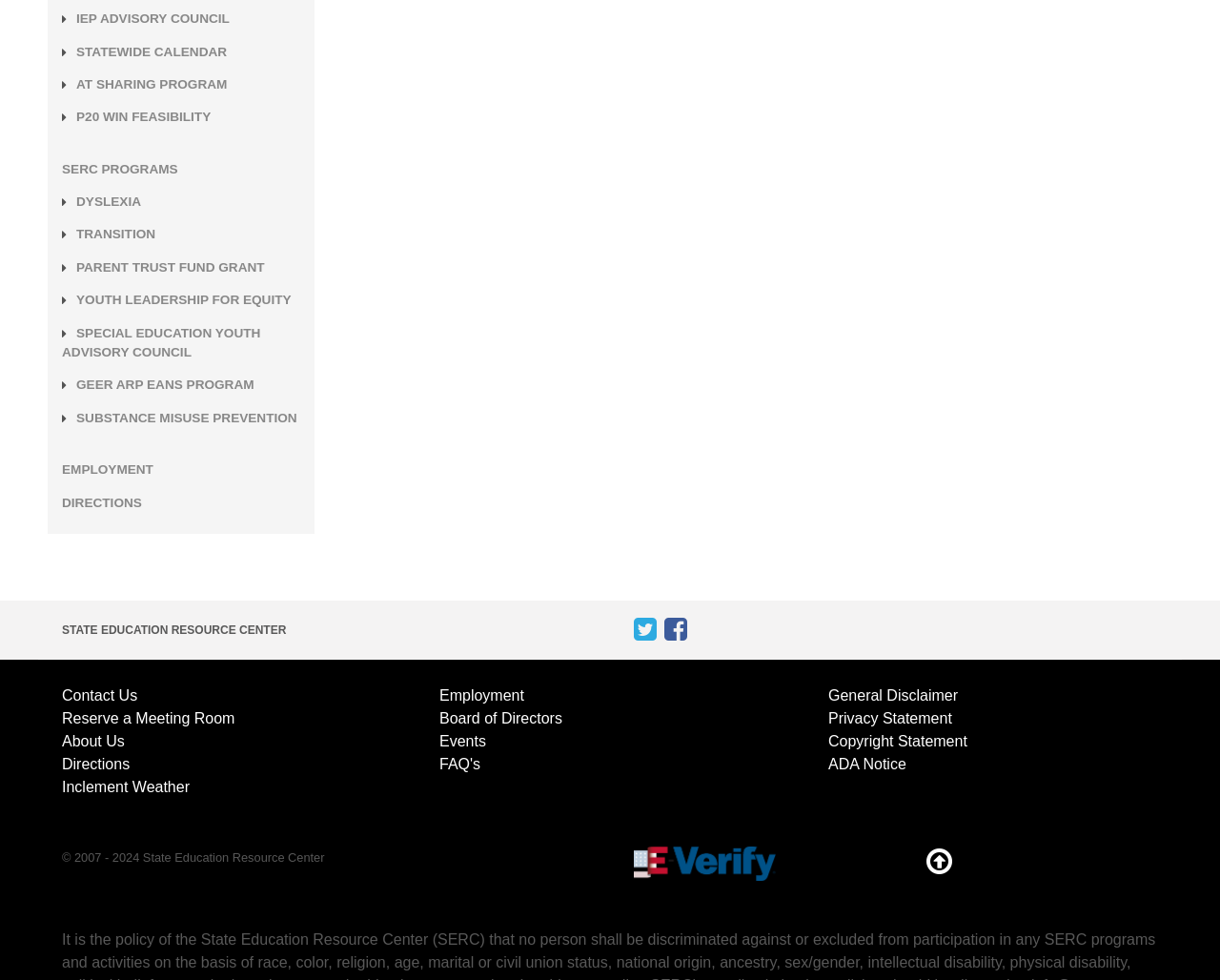Please give the bounding box coordinates of the area that should be clicked to fulfill the following instruction: "Click on IEP ADVISORY COUNCIL". The coordinates should be in the format of four float numbers from 0 to 1, i.e., [left, top, right, bottom].

[0.062, 0.005, 0.188, 0.033]